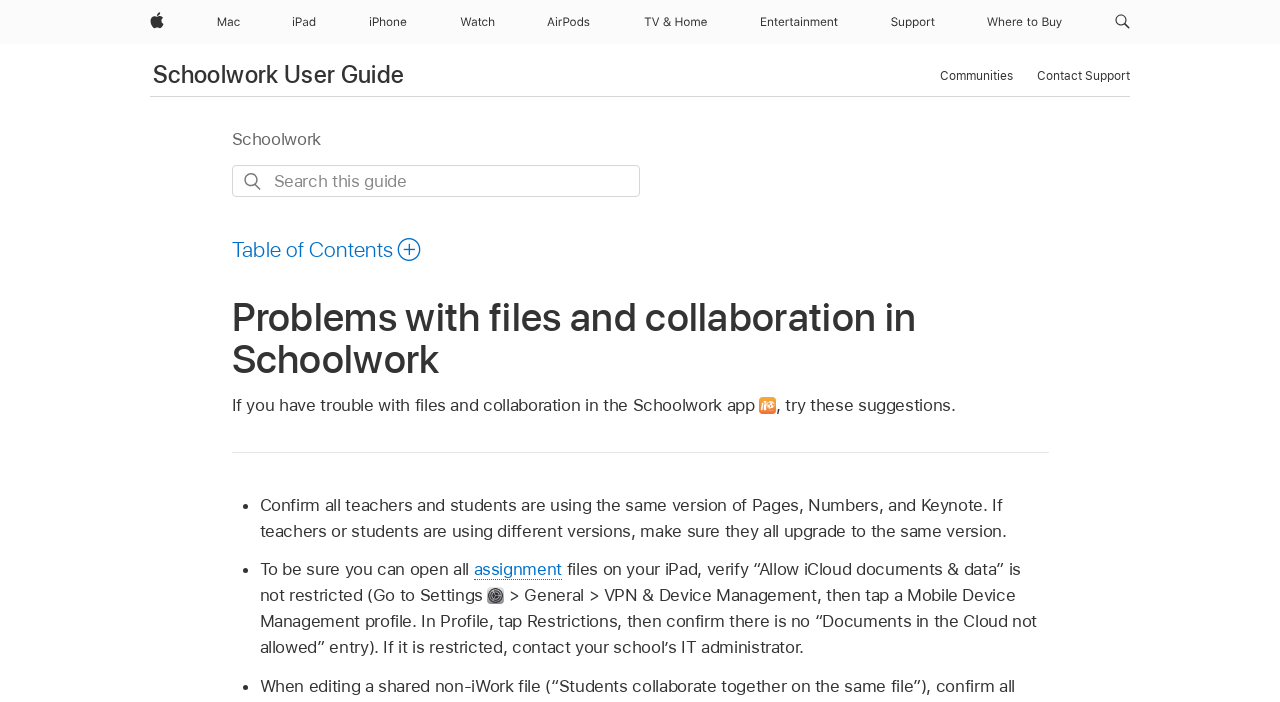Find and indicate the bounding box coordinates of the region you should select to follow the given instruction: "Click assignment".

[0.37, 0.797, 0.439, 0.827]